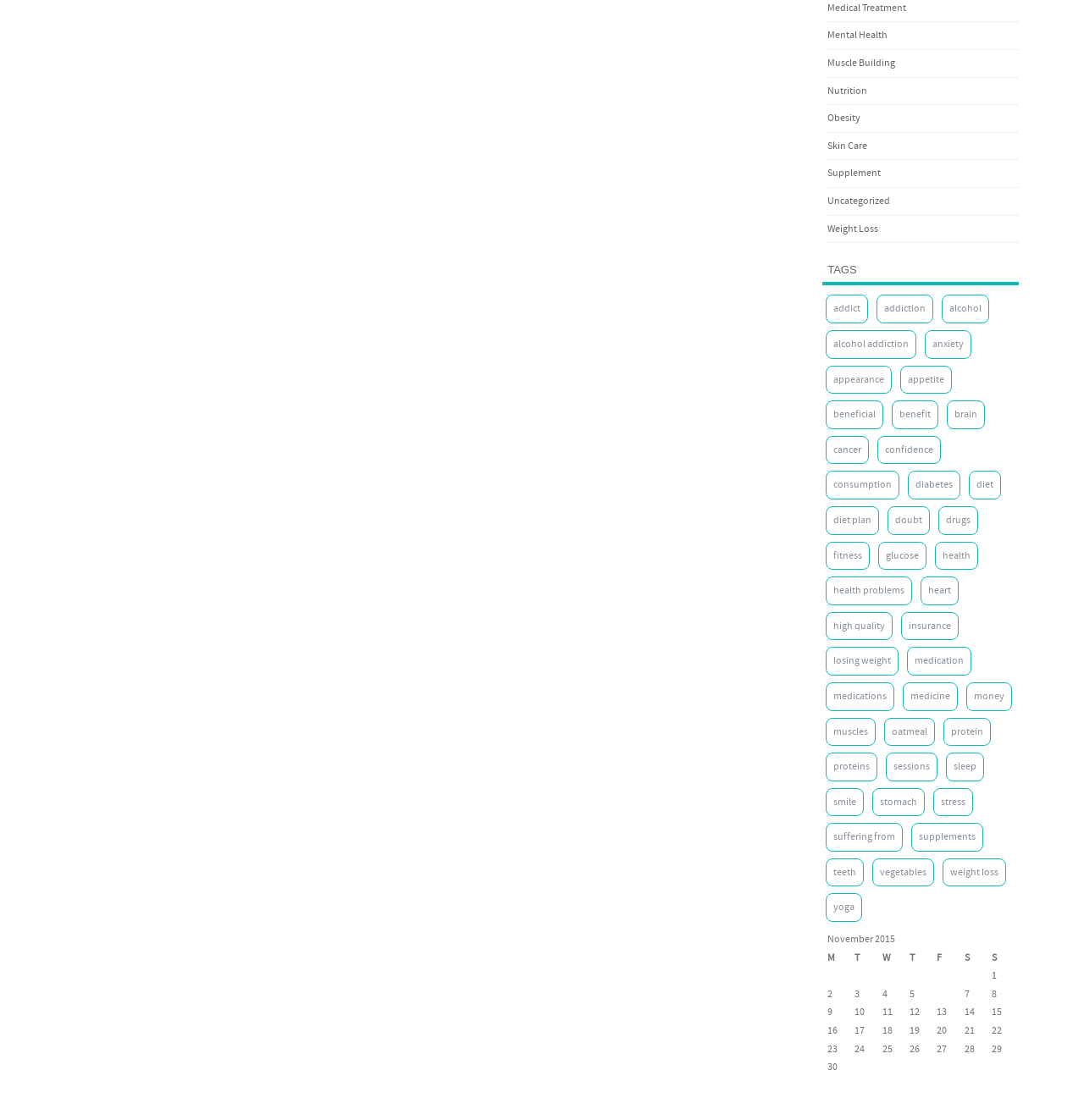Use the information in the screenshot to answer the question comprehensively: How many rows are in the table?

I counted the number of row elements in the table, and there are 4 rows in total, including the header row.